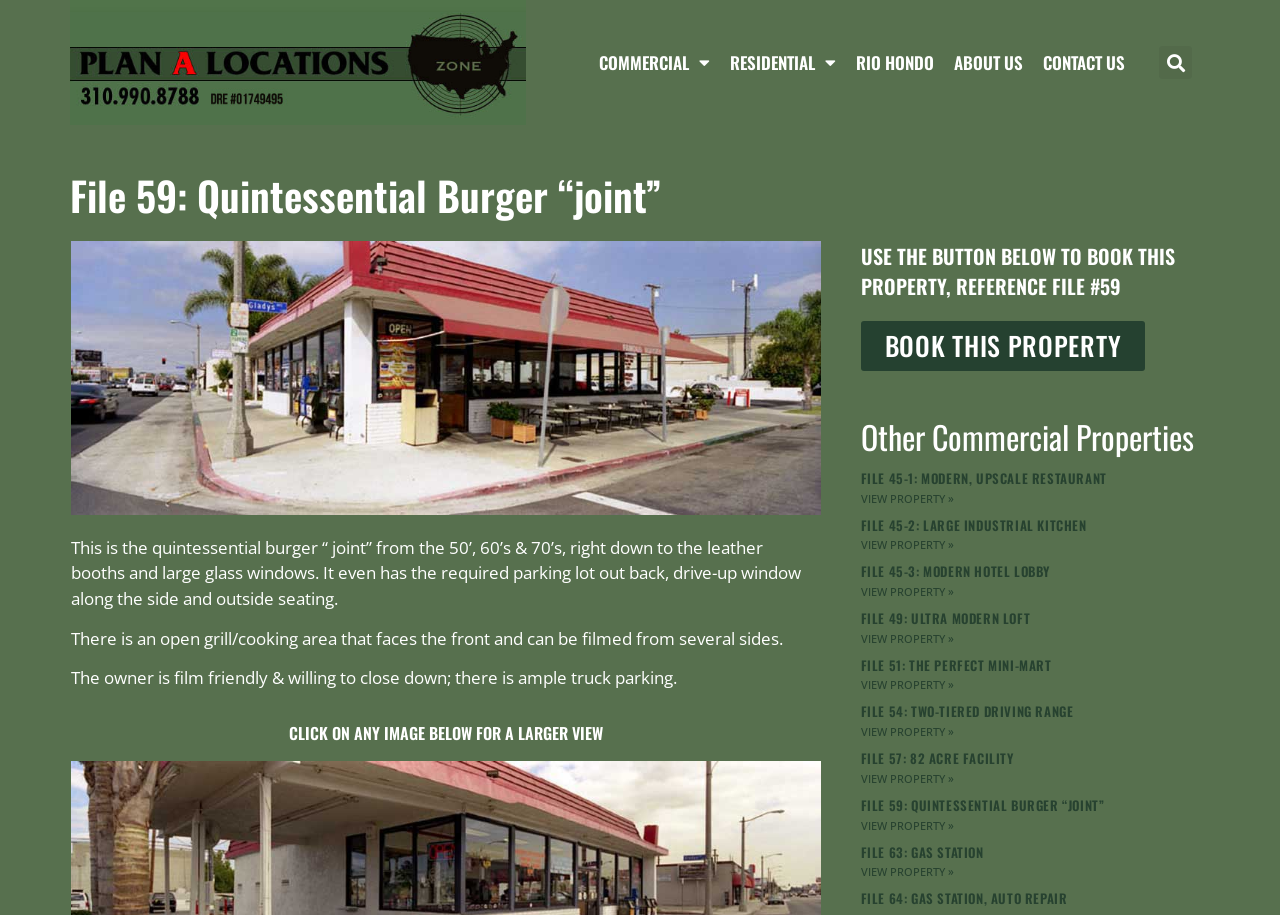Can you provide the bounding box coordinates for the element that should be clicked to implement the instruction: "Read more about File 45-1: Modern, Upscale Restaurant"?

[0.672, 0.536, 0.745, 0.553]